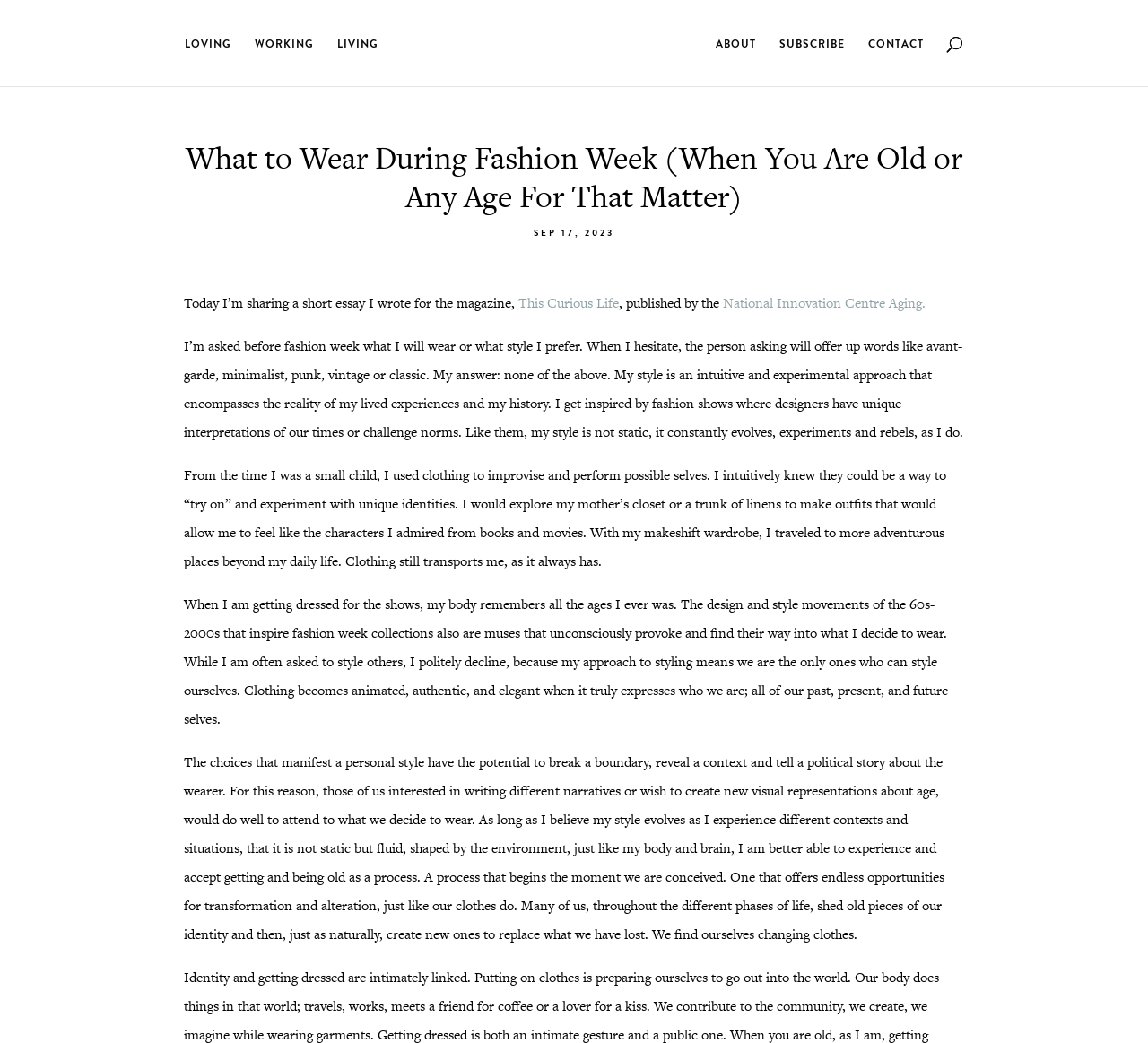What is the author's inspiration for fashion?
Use the image to give a comprehensive and detailed response to the question.

The author's inspiration for fashion comes from fashion shows, as mentioned in the text 'I get inspired by fashion shows where designers have unique interpretations of our times or challenge norms.' This suggests that the author is inspired by the creativity and innovation of fashion designers.